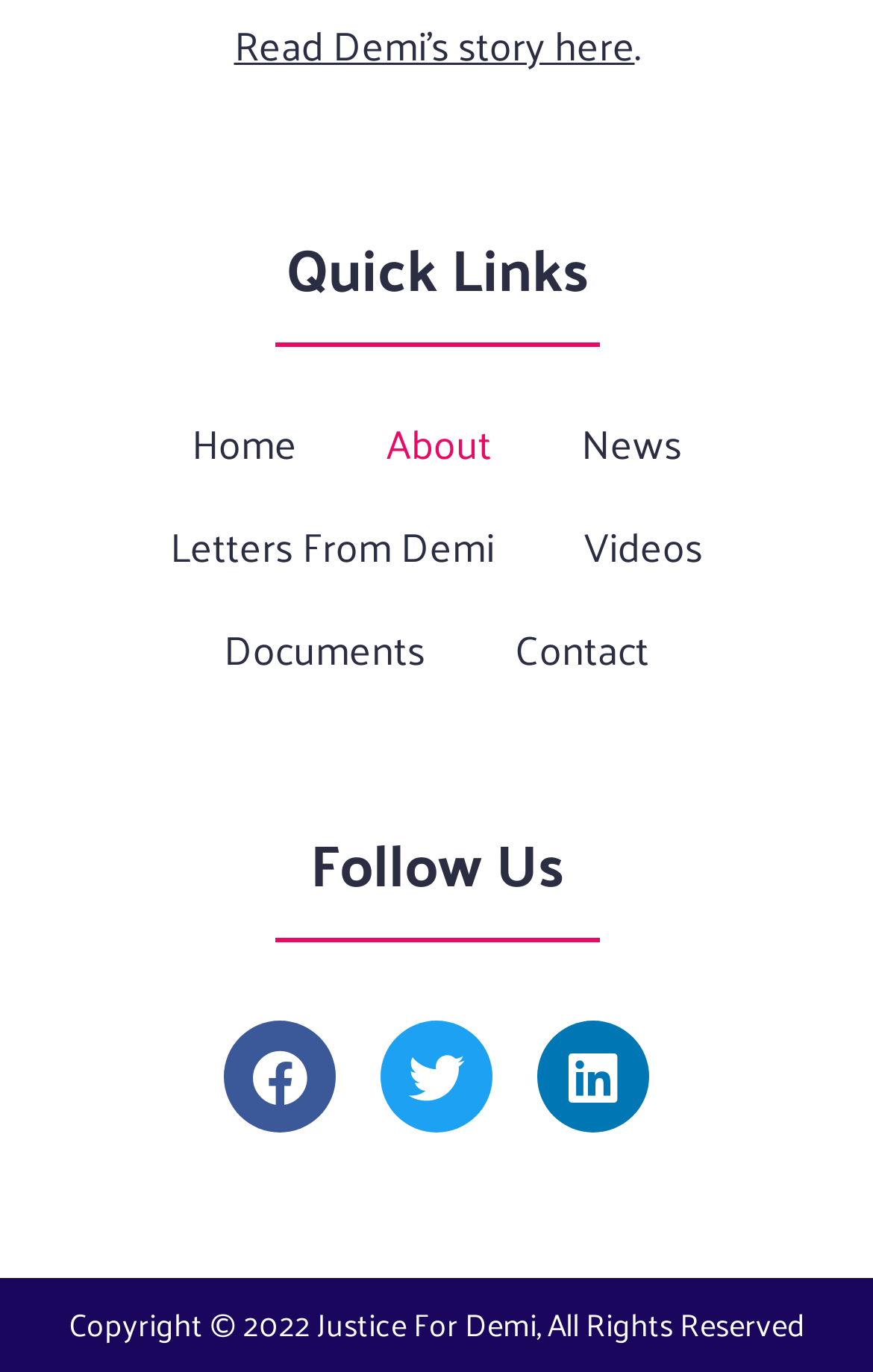Identify the bounding box coordinates necessary to click and complete the given instruction: "Read Demi's story".

[0.268, 0.005, 0.727, 0.059]